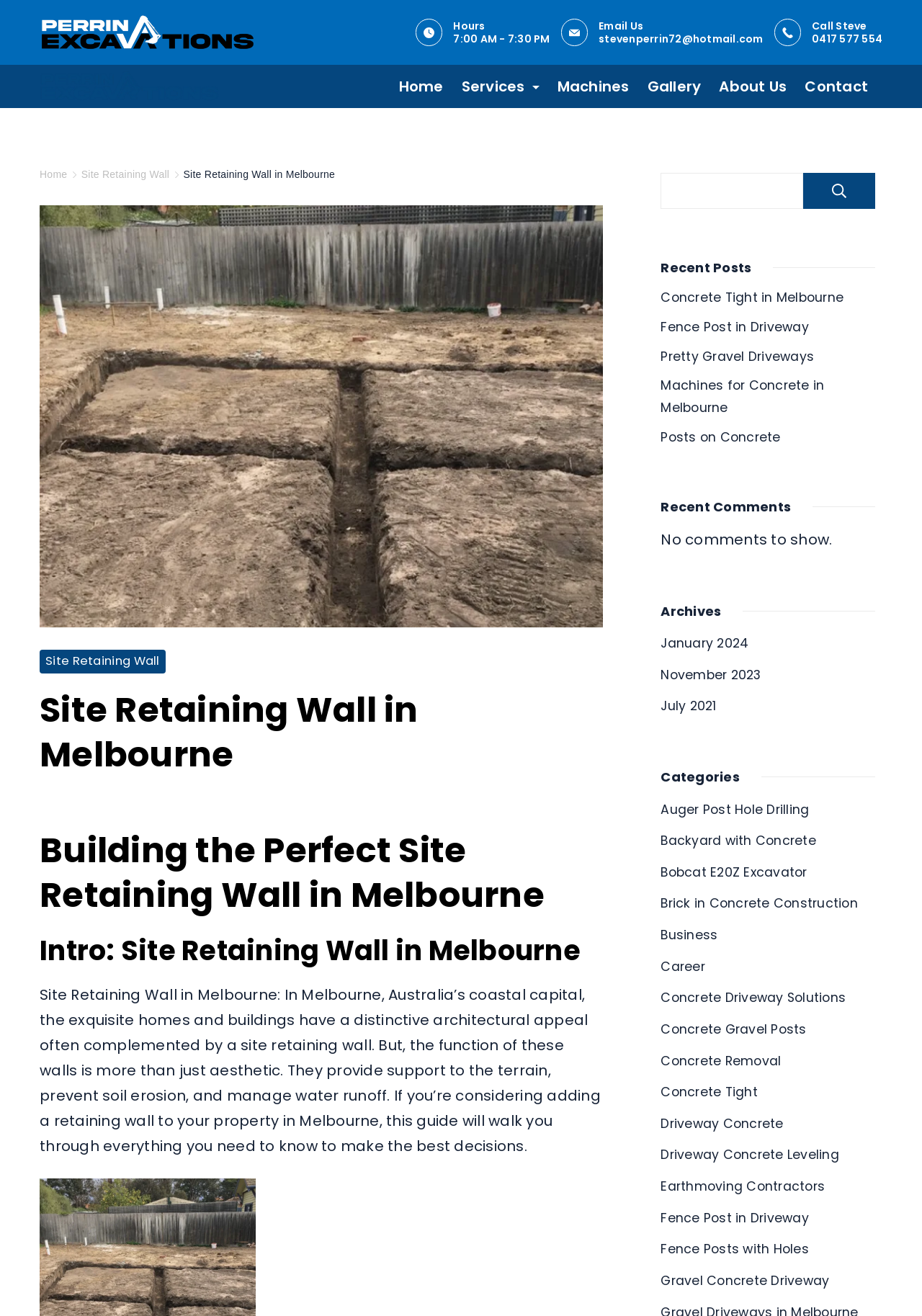What is the purpose of a site retaining wall in Melbourne?
Can you provide an in-depth and detailed response to the question?

The purpose of a site retaining wall in Melbourne can be found in the static text element which describes the function of these walls, stating that they provide support to the terrain, prevent soil erosion, and manage water runoff.